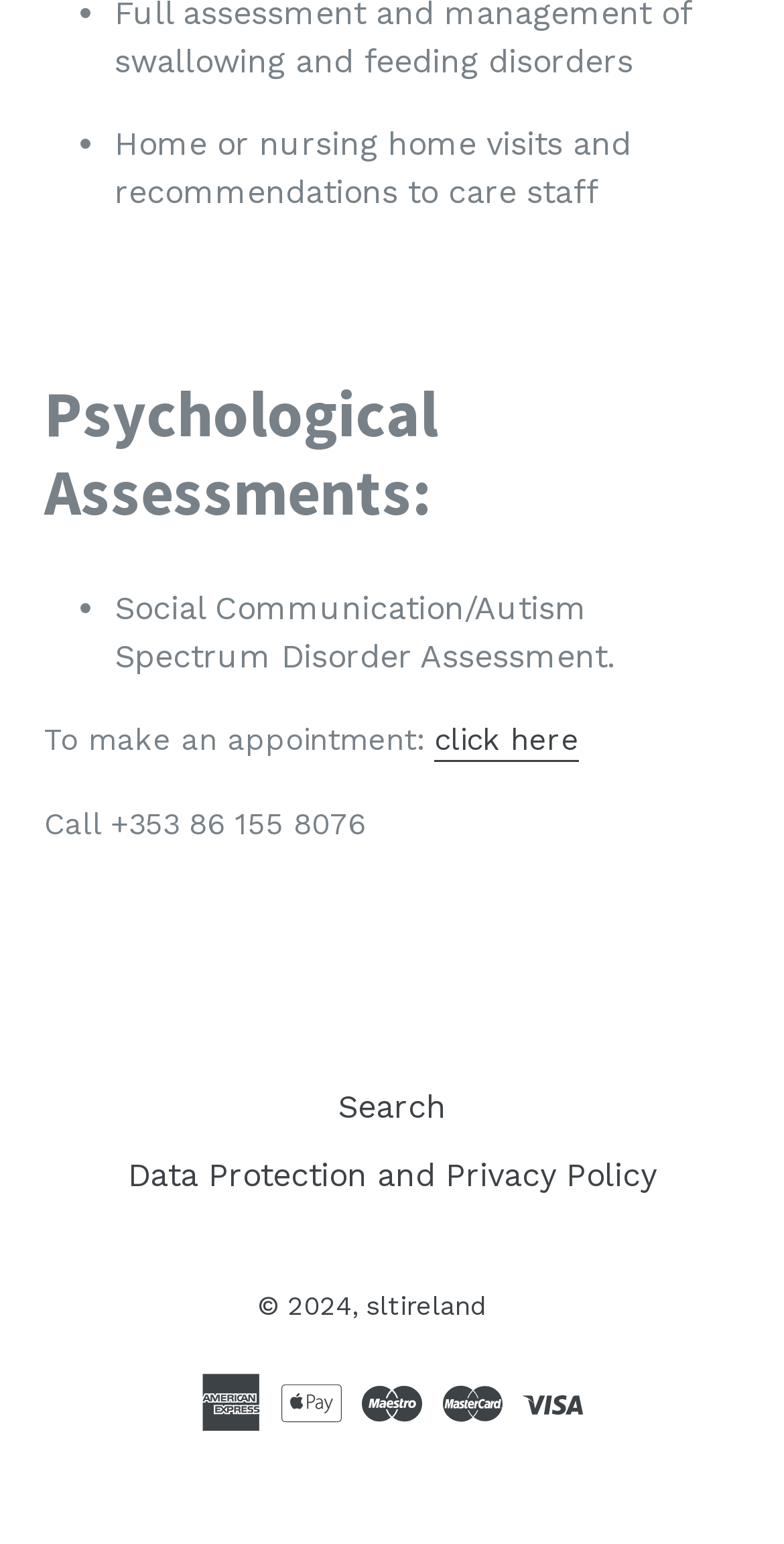What is the copyright year of the website?
Provide a well-explained and detailed answer to the question.

The webpage contains a copyright notice at the bottom, which mentions the year '2024'. This suggests that the website's content is copyrighted until the year 2024.